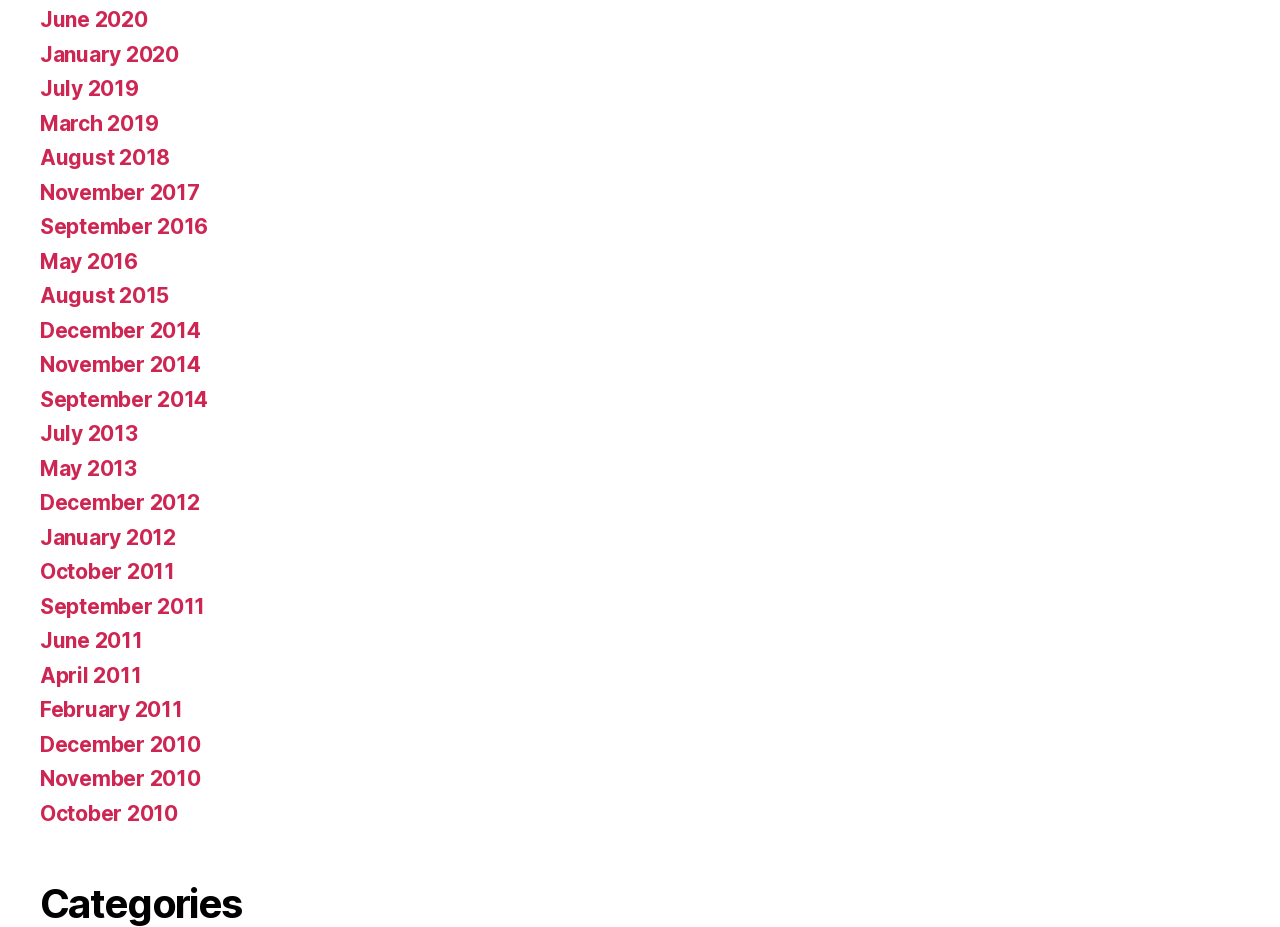Please mark the clickable region by giving the bounding box coordinates needed to complete this instruction: "view November 2017".

[0.031, 0.194, 0.156, 0.221]